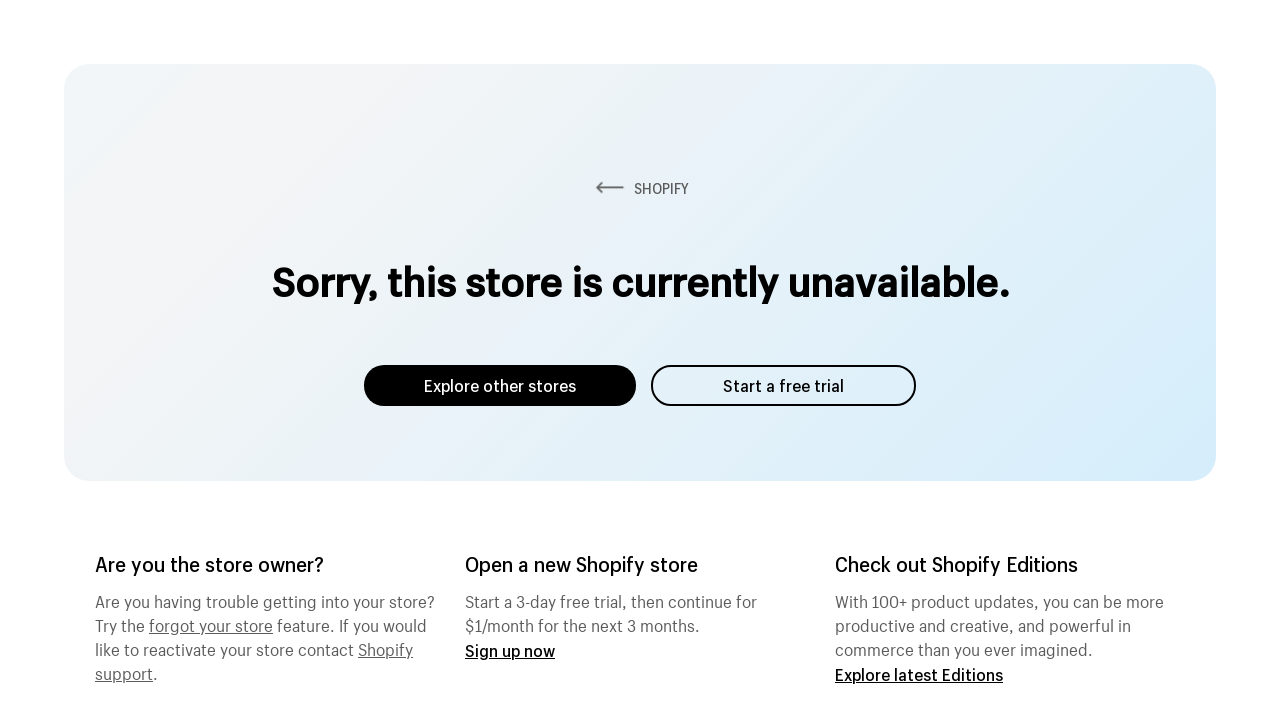What is the cost of Shopify after the free trial?
Kindly offer a detailed explanation using the data available in the image.

After the 3-day free trial, the cost of Shopify is $1/month for the next 3 months, as stated in the text 'Start a 3-day free trial, then continue for $1/month for the next 3 months.'